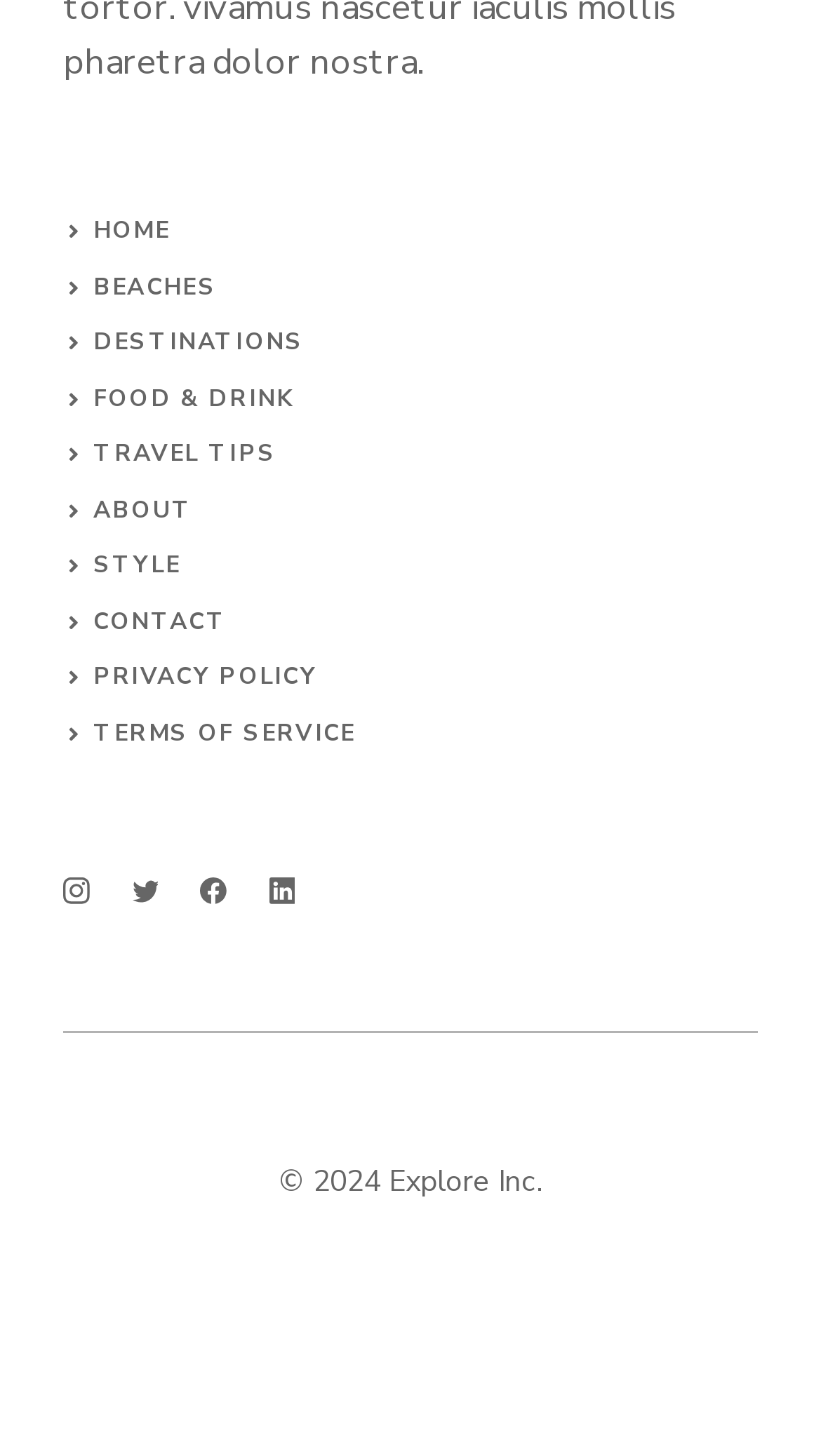Could you indicate the bounding box coordinates of the region to click in order to complete this instruction: "contact us".

[0.114, 0.416, 0.277, 0.438]